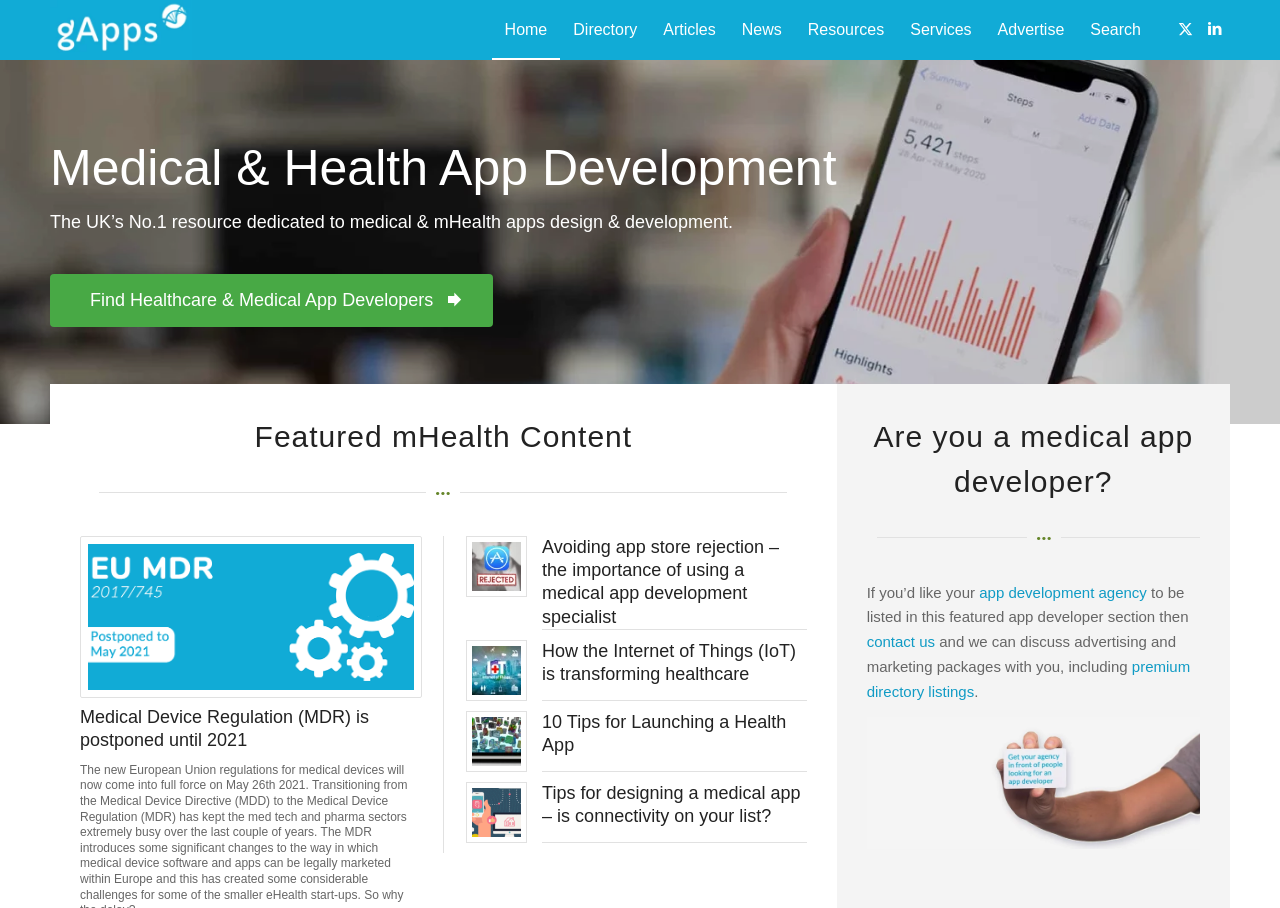Please specify the bounding box coordinates of the clickable region to carry out the following instruction: "Open the 'Fitness' submenu". The coordinates should be four float numbers between 0 and 1, in the format [left, top, right, bottom].

None